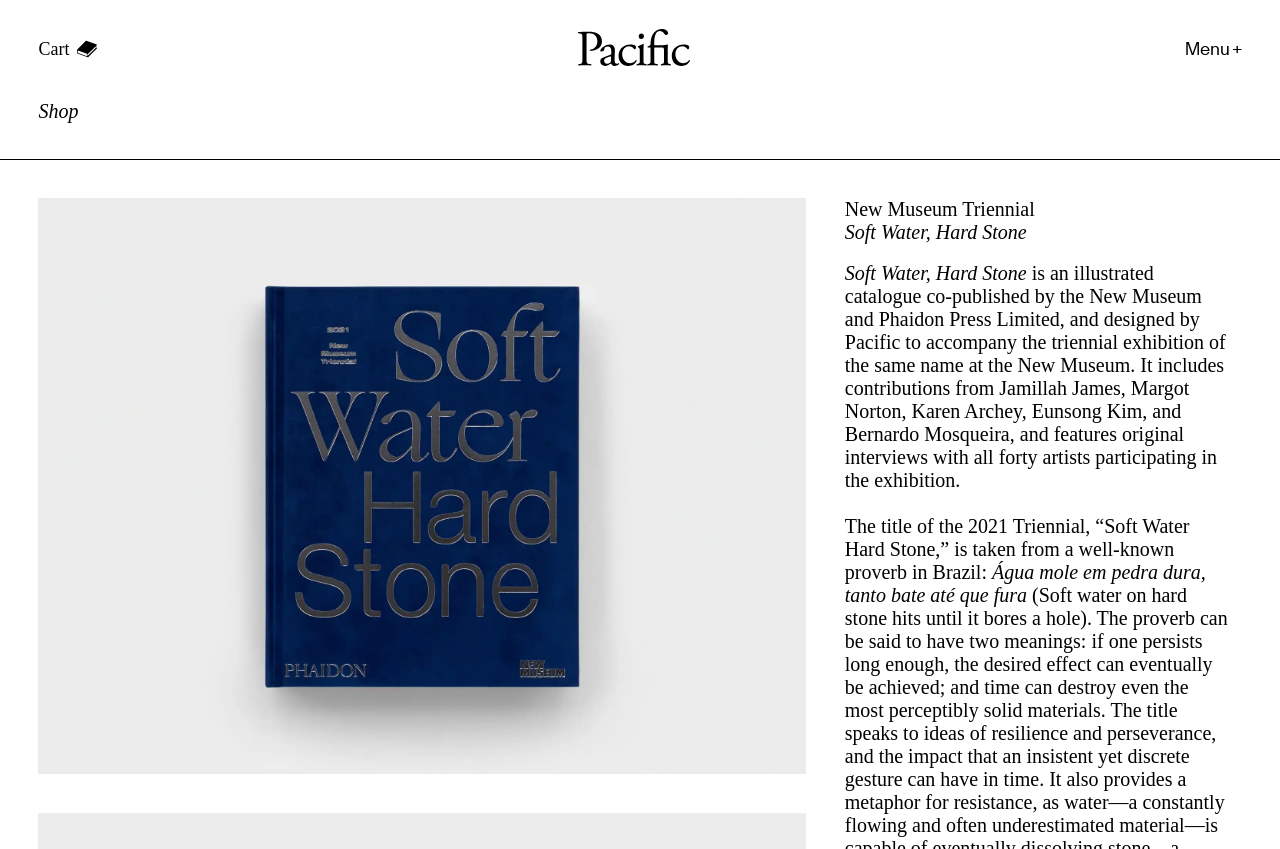Generate a thorough caption that explains the contents of the webpage.

The webpage is about Pacific, a New York-based design studio and publisher focused on contemporary art and culture. At the top left of the page, there is a link to "Pacific" accompanied by an image with the same name. Next to it, on the top left corner, is a "Cart" button with an image inside. On the top right corner, there is a "Menu +" button.

Below the top navigation, there are several links to different sections of the website, including "Studio", "Publishing", "Shop", "News", "About", "Connect", and "Press". These links are aligned to the right side of the page.

On the left side of the page, there is another "Shop" link with a heading above it. The main content of the page is focused on a specific art exhibition, "Soft Water, Hard Stone", with a description of the catalogue co-published by the New Museum and Phaidon Press Limited. The text describes the catalogue's content, including contributions from various authors and original interviews with the participating artists.

There are three blocks of text describing the exhibition, with the title "Soft Water, Hard Stone" in the middle block. The bottom block of text appears to be a quote in Portuguese, "Água mole em pedra dura, tanto bate até que fura", with its English translation not provided.